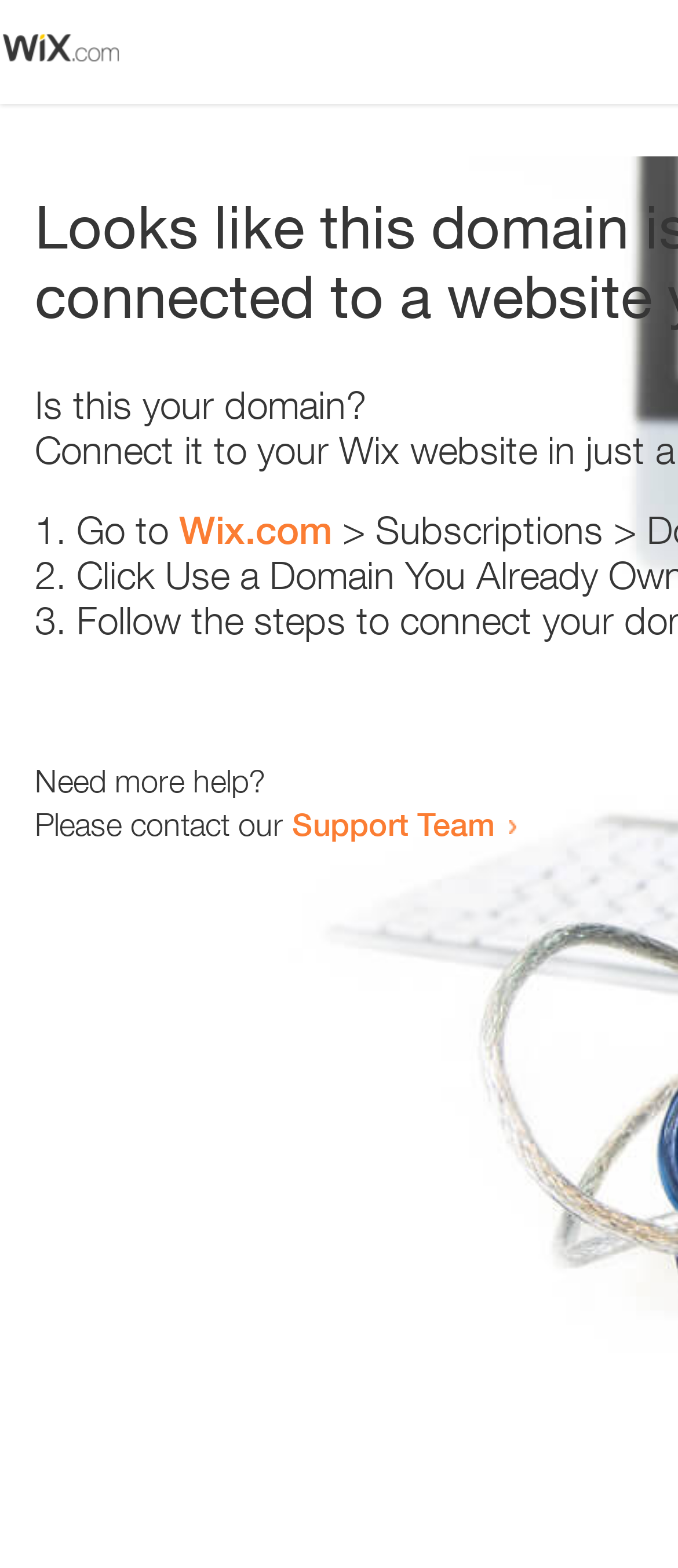Provide a short answer to the following question with just one word or phrase: What is the tone of the webpage?

Helpful